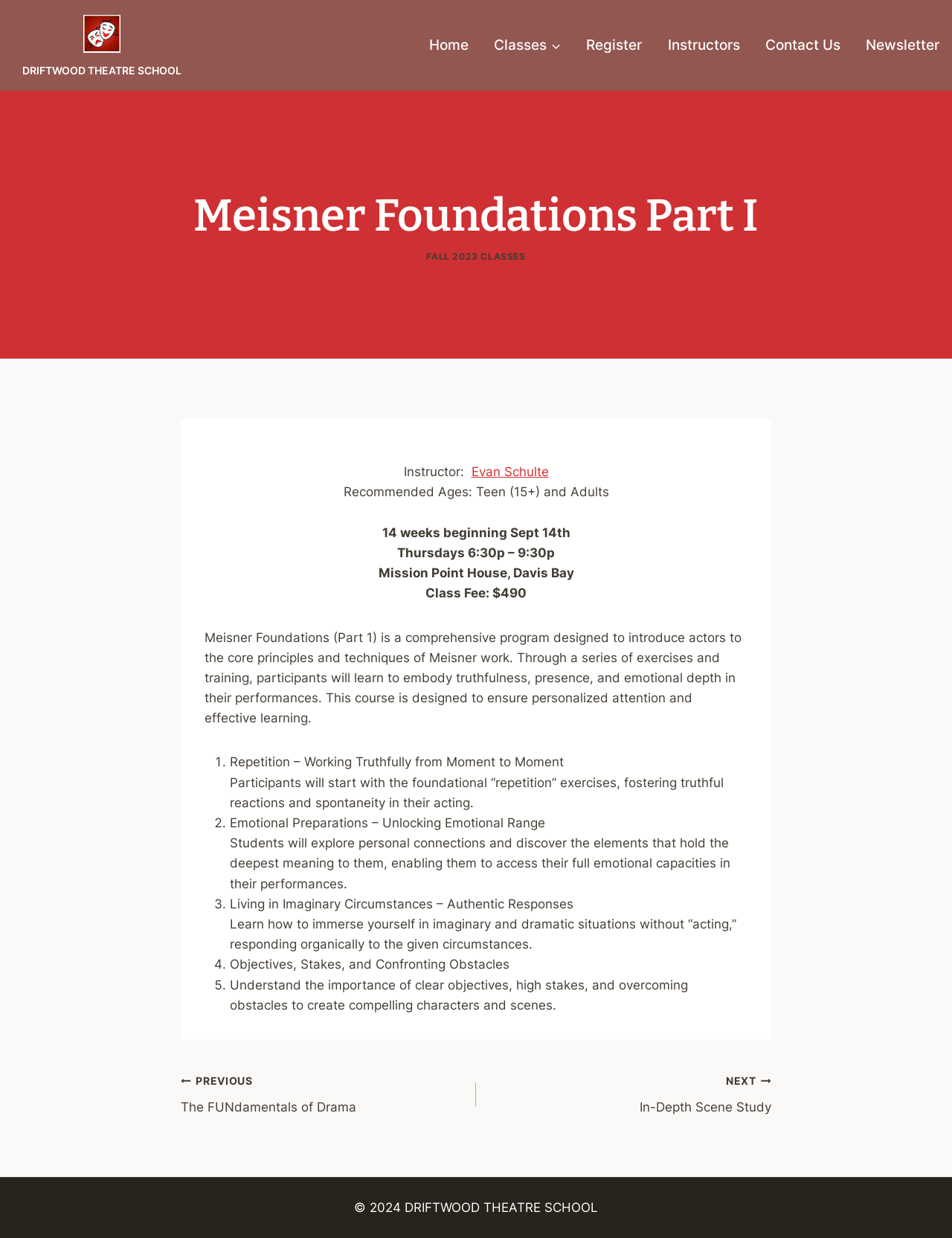Elaborate on the webpage's design and content in a detailed caption.

The webpage is about Meisner Foundations Part I, a drama class offered by DRIFTWOOD THEATRE SCHOOL. At the top left, there is a smiling mask and crying mask image with a link to DRIFTWOOD THEATRE SCHOOL. Below it, there is a primary navigation menu with links to Home, Classes, Register, Instructors, Contact Us, and Newsletter.

The main content of the page is divided into two sections. The first section has a heading "Meisner Foundations Part I" and a link to "FALL 2023 CLASSES". Below it, there is an article with details about the class, including the instructor, recommended ages, duration, schedule, location, and class fee.

The article also provides a detailed description of the class, which is a comprehensive program designed to introduce actors to the core principles and techniques of Meisner work. The class will cover four topics: Repetition, Emotional Preparations, Living in Imaginary Circumstances, and Objectives, Stakes, and Confronting Obstacles.

At the bottom of the page, there is a post navigation section with links to previous and next posts, titled "The FUNdamentals of Drama" and "In-Depth Scene Study", respectively. Finally, there is a copyright notice at the very bottom of the page, stating "© 2024 DRIFTWOOD THEATRE SCHOOL".